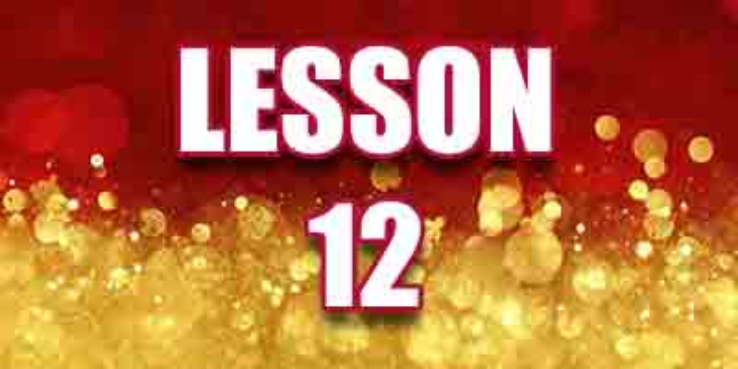Kindly respond to the following question with a single word or a brief phrase: 
What is the shape of the bokeh effect?

circles